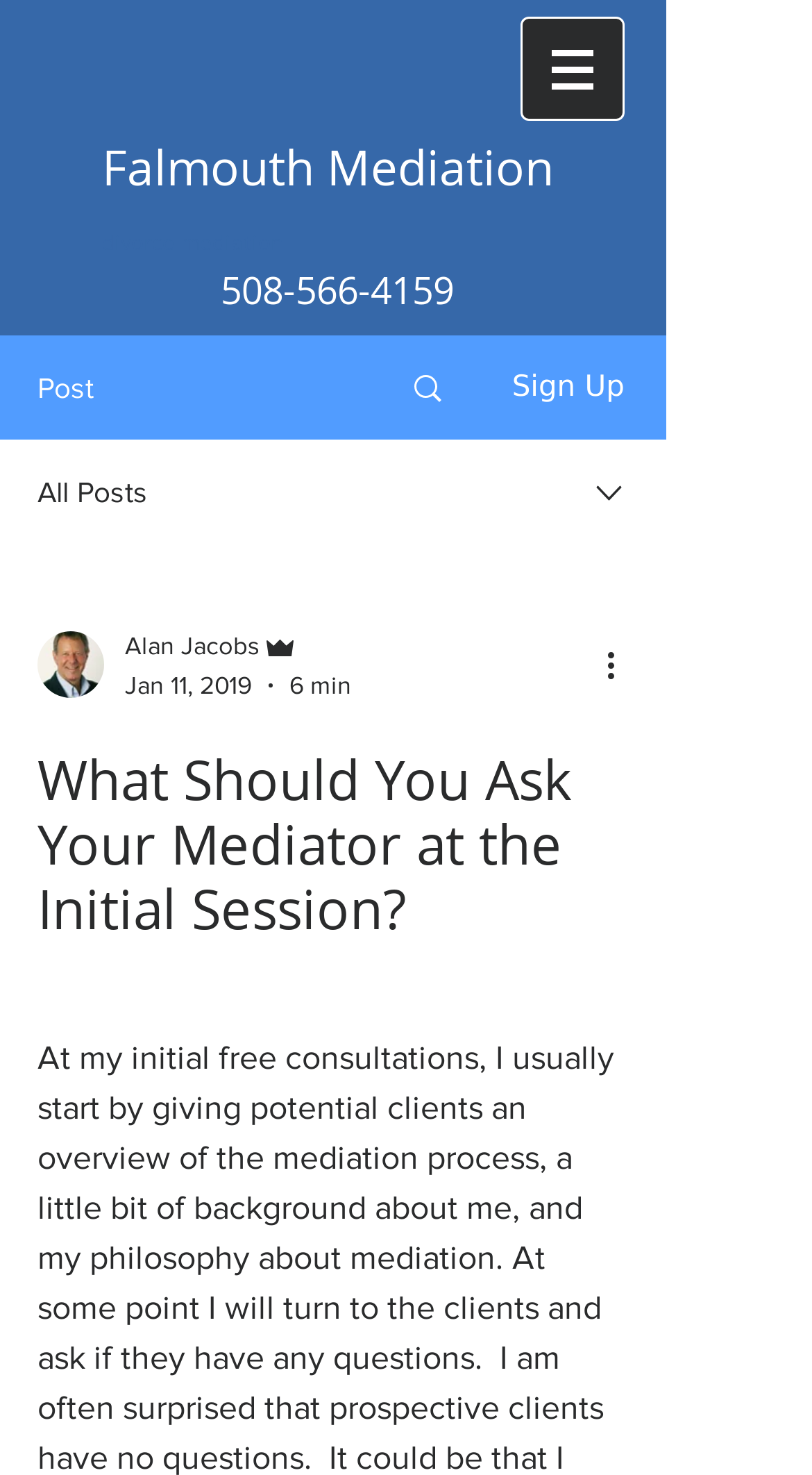What is the phone number on the webpage?
Based on the image content, provide your answer in one word or a short phrase.

508-566-4159